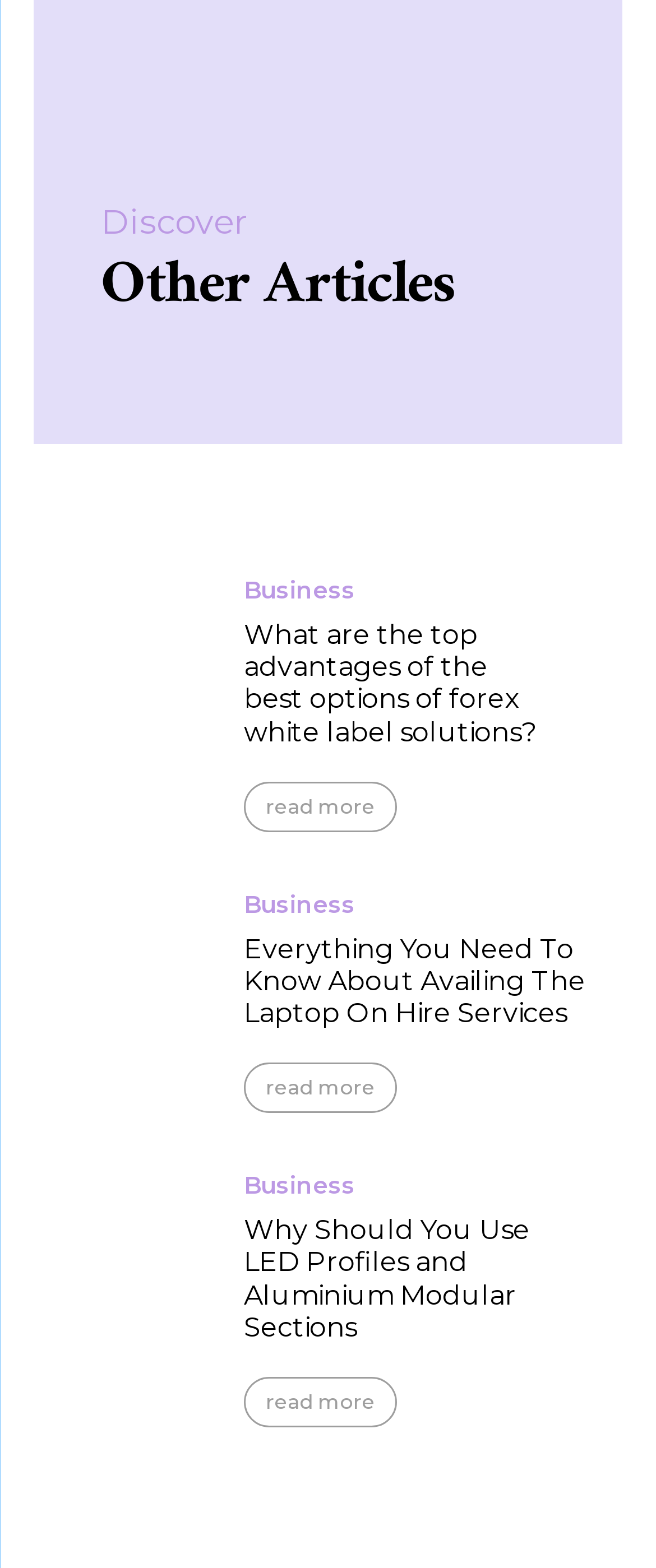What is the first article about?
Refer to the image and provide a one-word or short phrase answer.

forex white label solutions